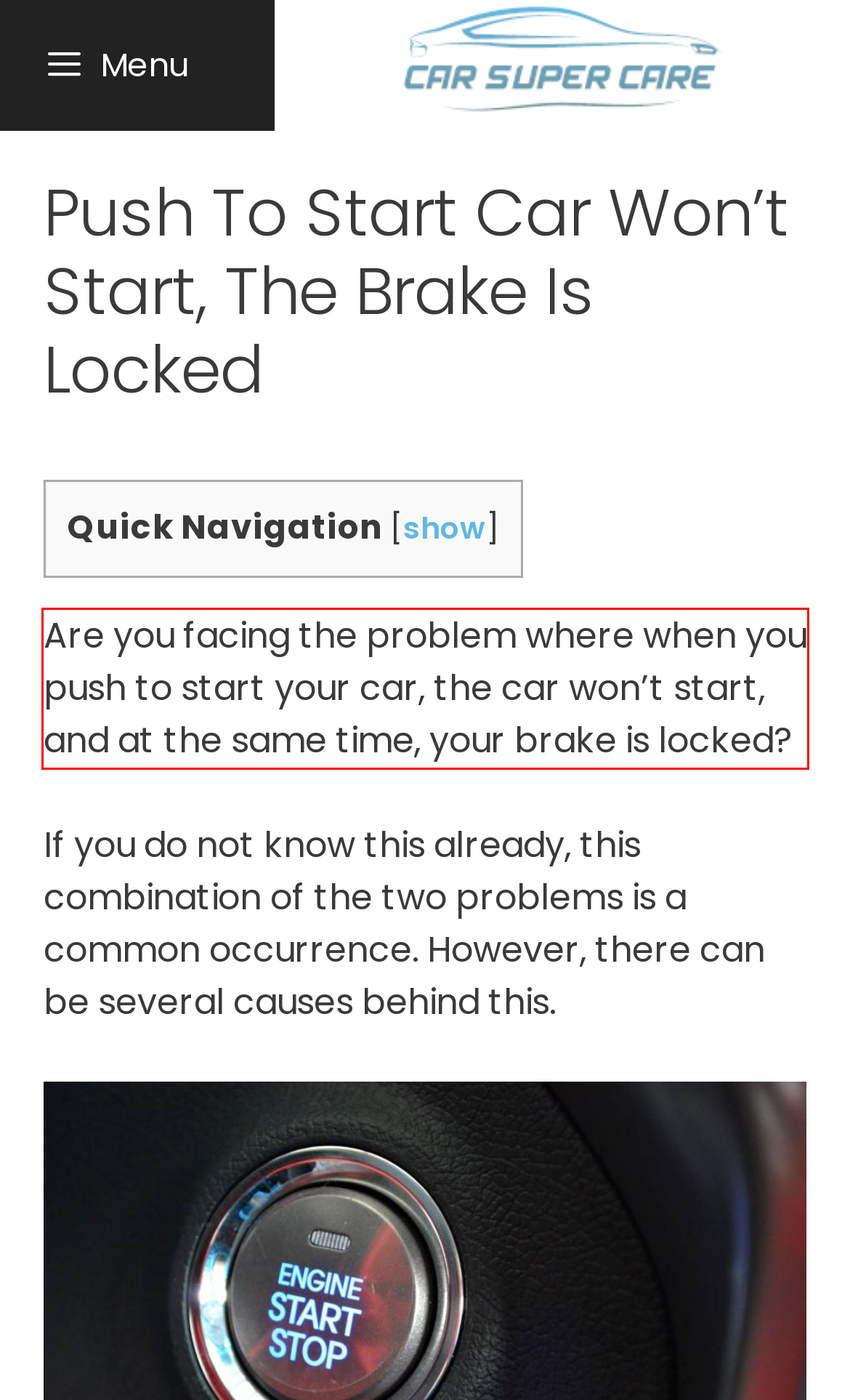Look at the provided screenshot of the webpage and perform OCR on the text within the red bounding box.

Are you facing the problem where when you push to start your car, the car won’t start, and at the same time, your brake is locked?